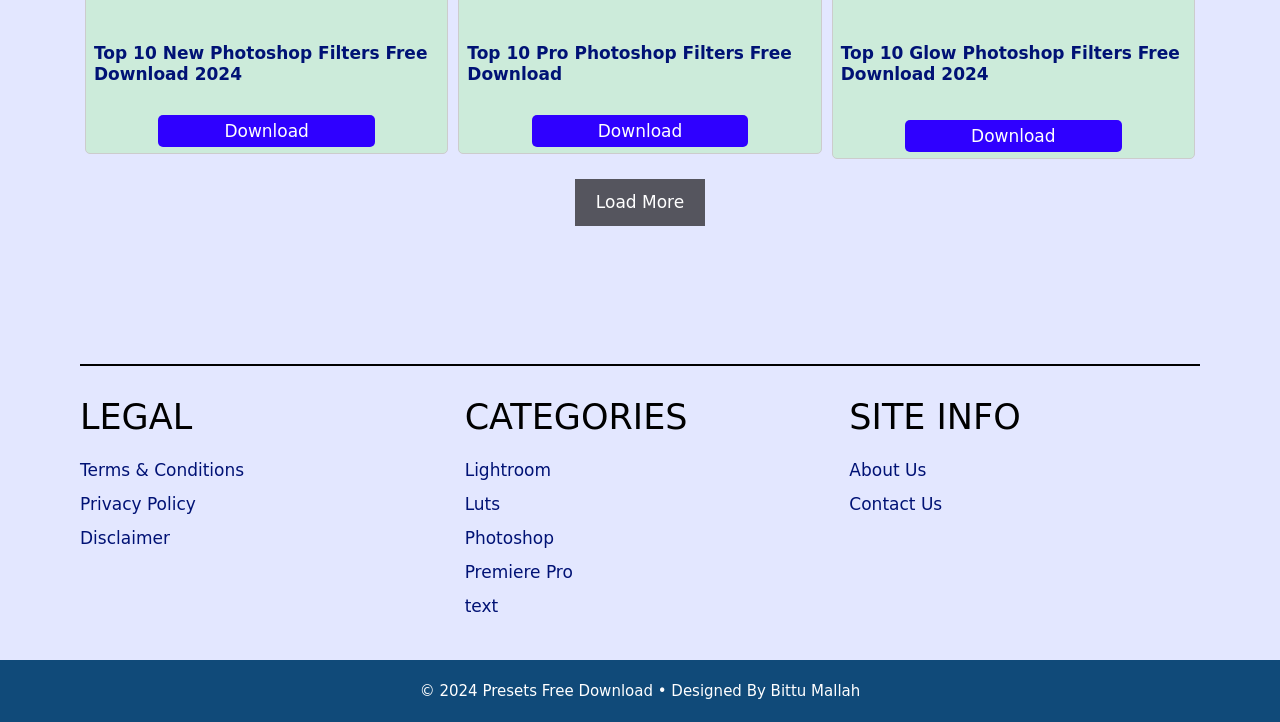Locate the bounding box coordinates of the element you need to click to accomplish the task described by this instruction: "View Terms & Conditions".

[0.062, 0.637, 0.191, 0.665]